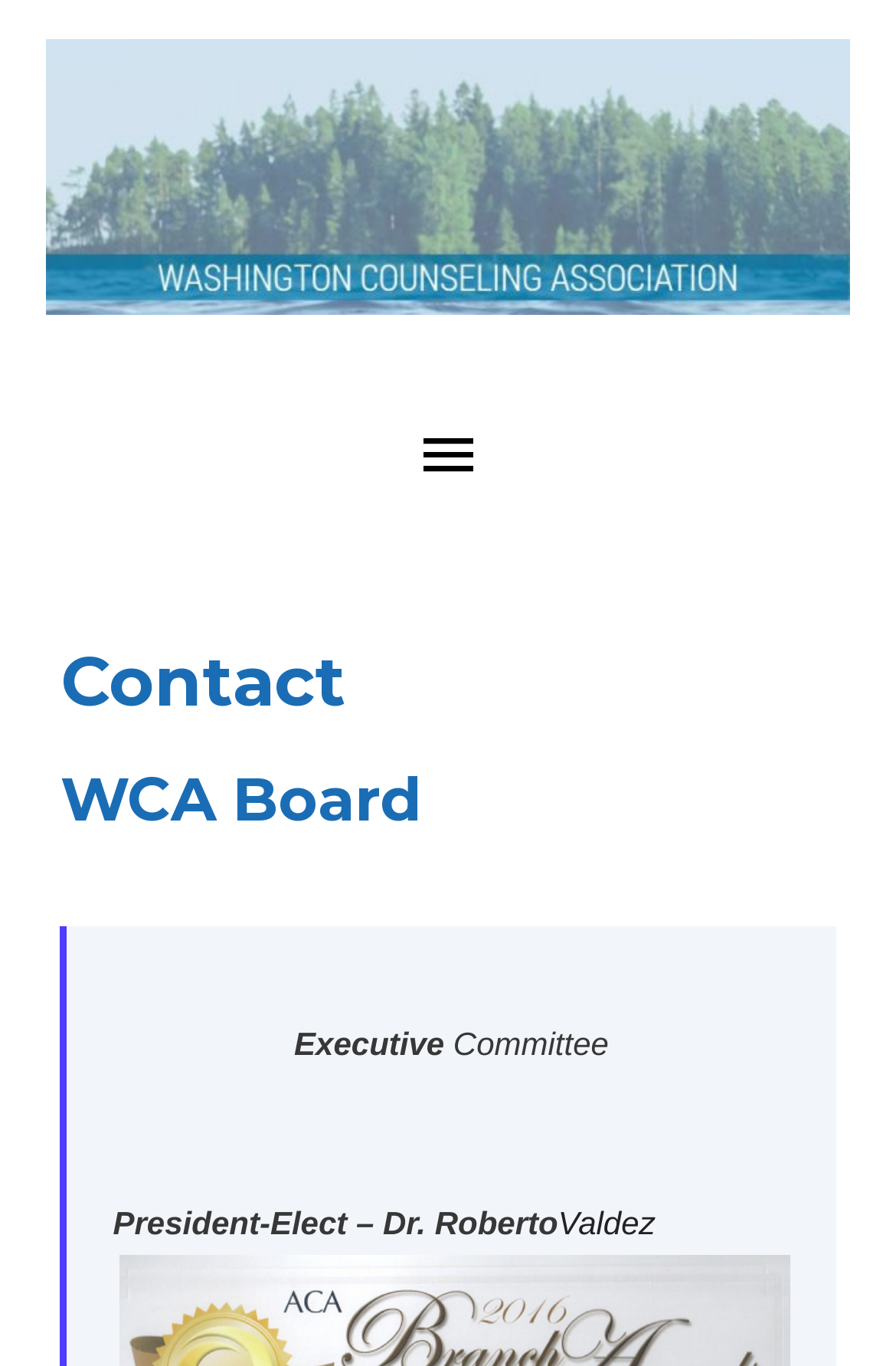What is the position of the button with the icon?
Please analyze the image and answer the question with as much detail as possible.

I determined the position of the button by comparing its bounding box coordinates with those of the header. The button's y1 coordinate is 0.281, which is smaller than the header's y1 coordinate of 0.469, indicating that the button is above the header.